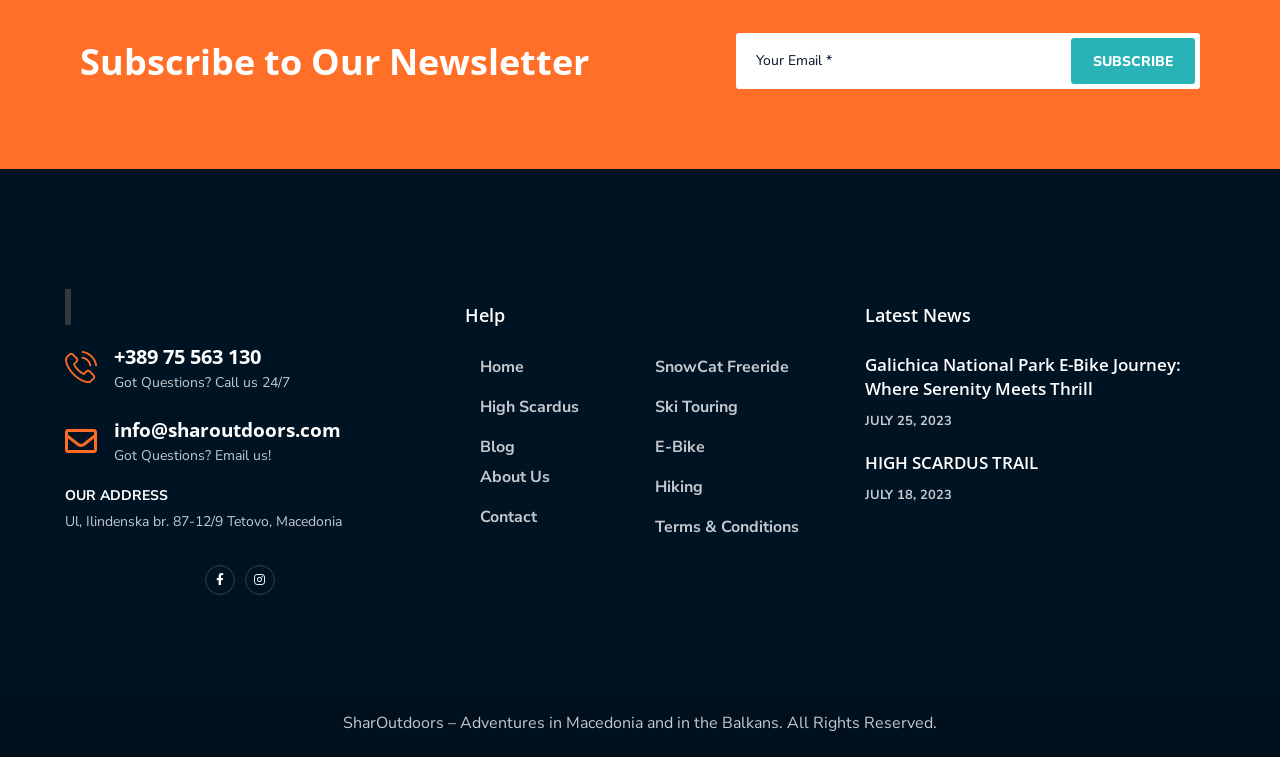What is the phone number for 24/7 calls?
Using the image, answer in one word or phrase.

+389 75 563 130